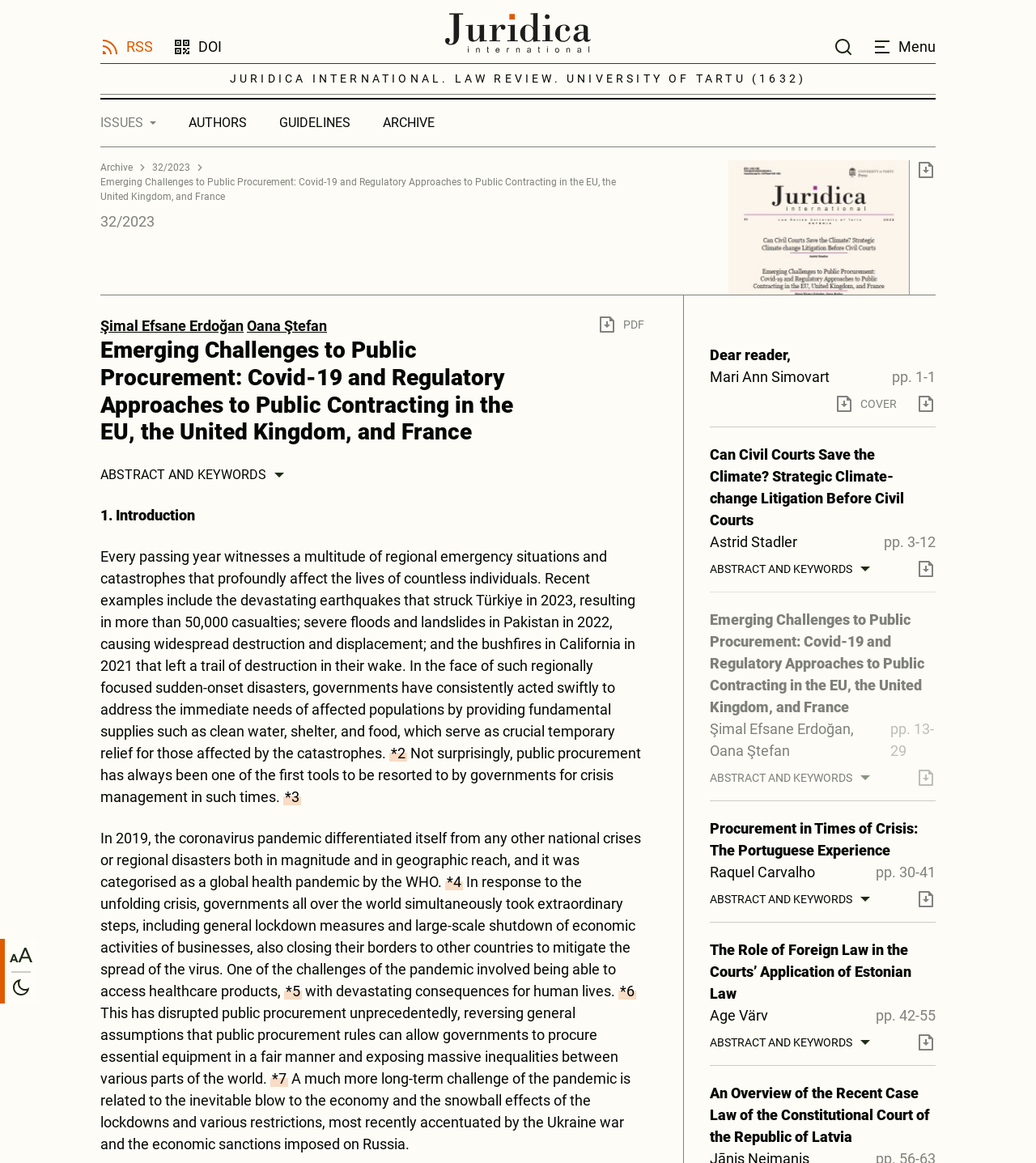Please give a succinct answer using a single word or phrase:
What is the page range of the third article?

pp. 30-41